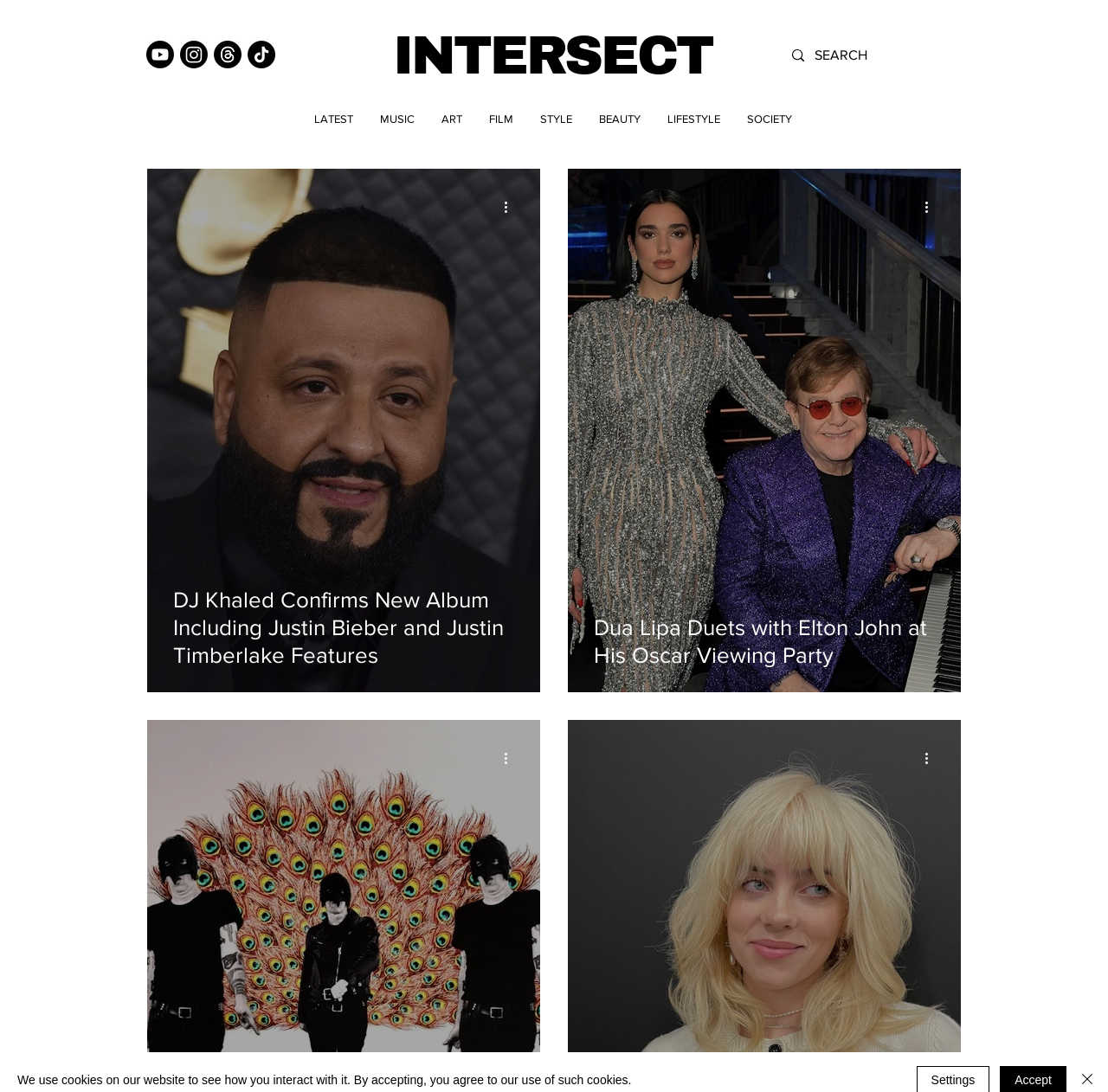What is the name of the magazine?
Please interpret the details in the image and answer the question thoroughly.

The name of the magazine can be found in the heading element with the text 'INTERSECT' at the top of the webpage.